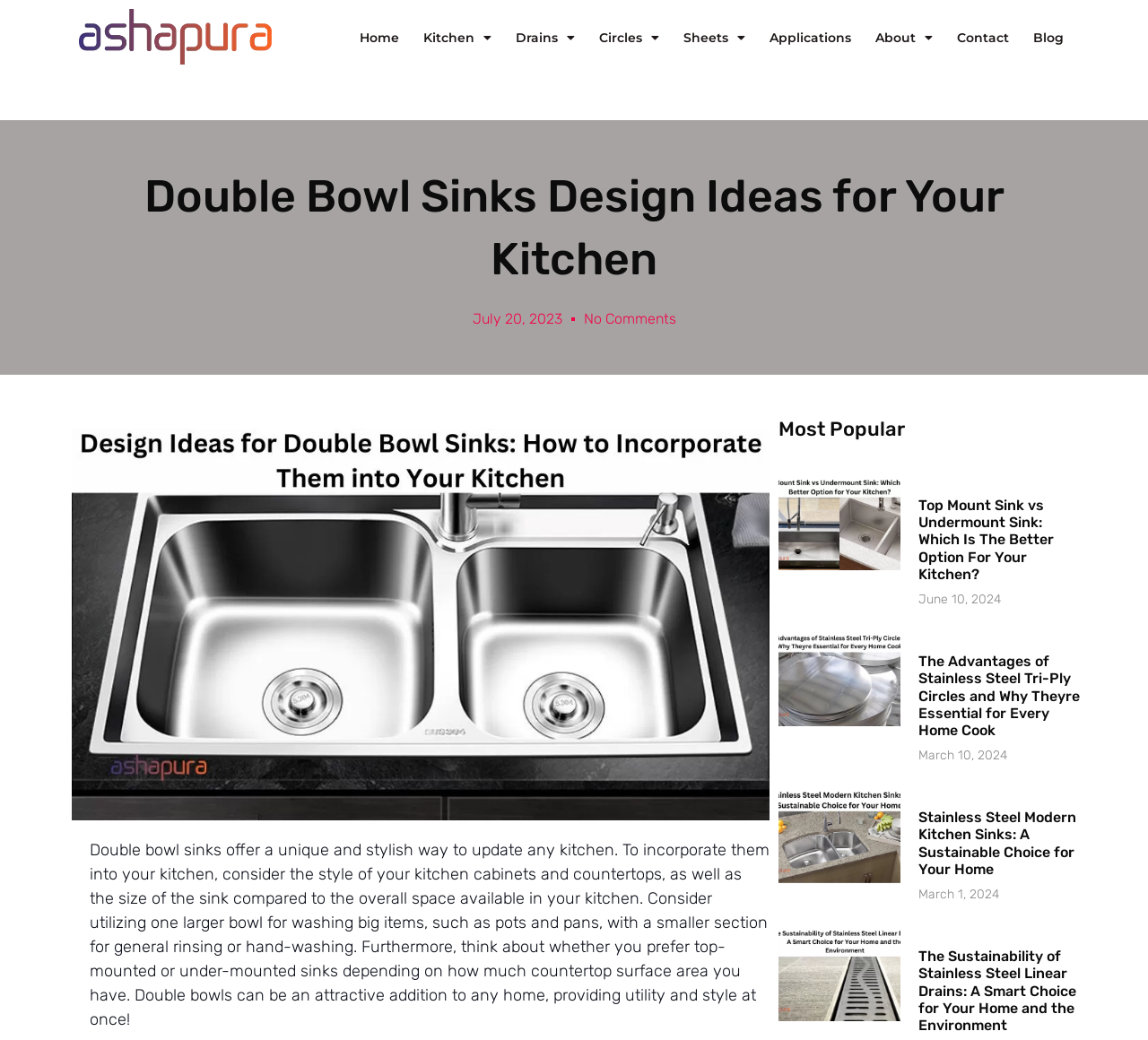Generate the title text from the webpage.

Double Bowl Sinks Design Ideas for Your Kitchen